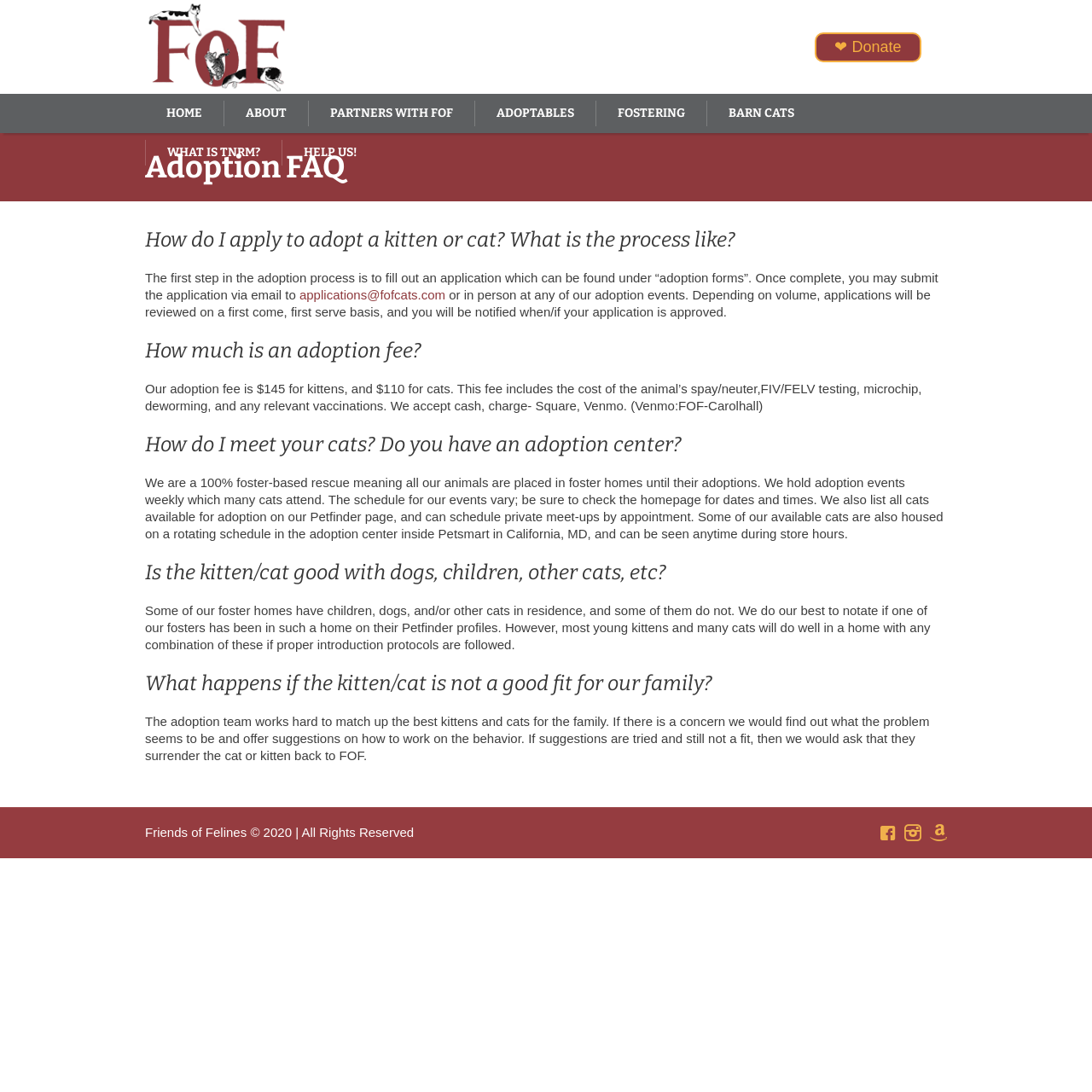What happens if the adopted cat is not a good fit for my family?
Please give a detailed answer to the question using the information shown in the image.

The webpage states that if there is a concern about the adopted cat not being a good fit for the family, the adoption team will work with the family to find a solution. If necessary, the family can surrender the cat or kitten back to Friends of Felines.